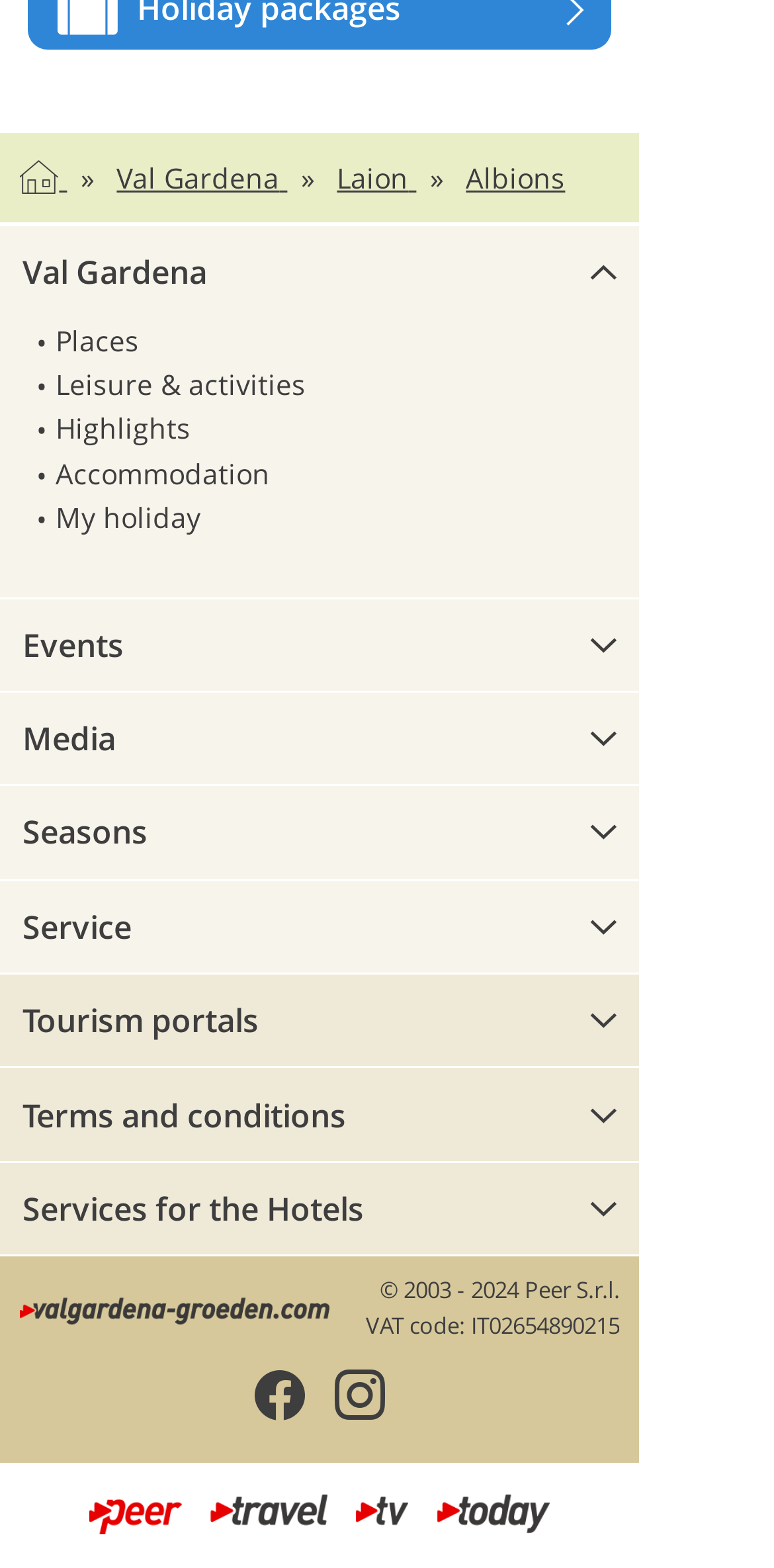Please identify the bounding box coordinates of the area I need to click to accomplish the following instruction: "Visit South Tyrol".

[0.072, 0.68, 0.826, 0.709]